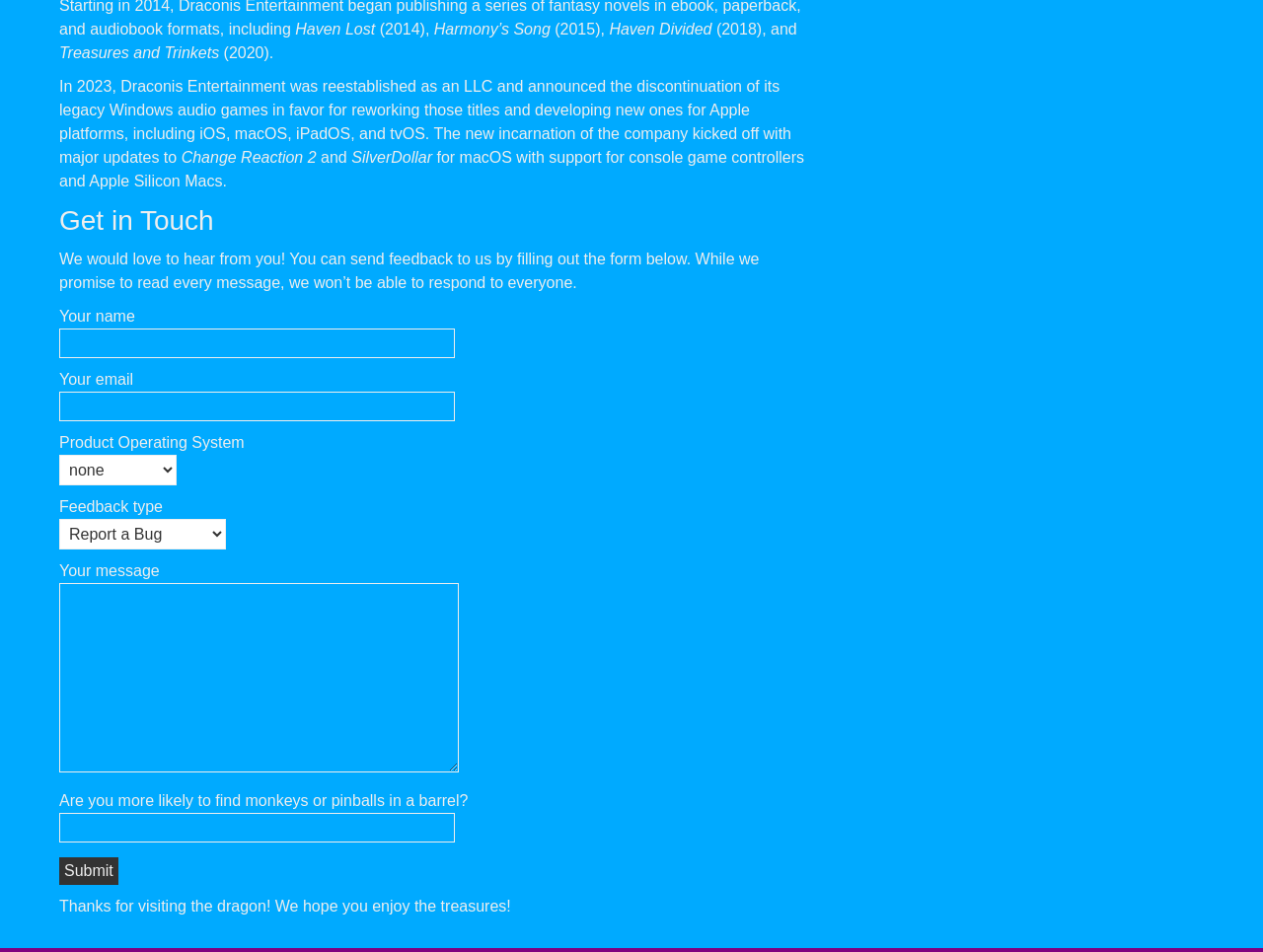Find the bounding box coordinates for the HTML element described as: "value="Submit"". The coordinates should consist of four float values between 0 and 1, i.e., [left, top, right, bottom].

[0.047, 0.9, 0.094, 0.929]